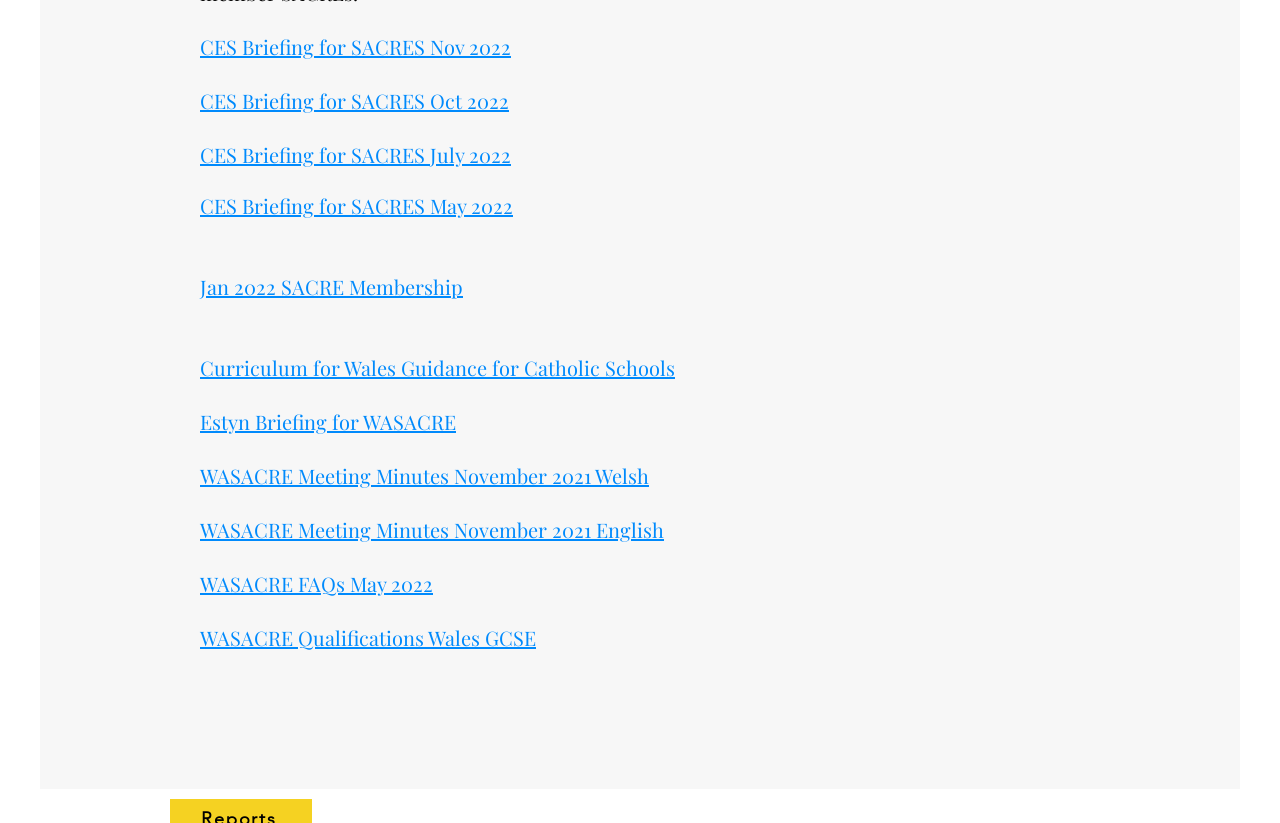Please examine the image and provide a detailed answer to the question: What is the earliest month mentioned in the links?

By examining the links on the webpage, I found that the earliest month mentioned is January, which is part of the link 'Jan 2022 SACRE Membership'.